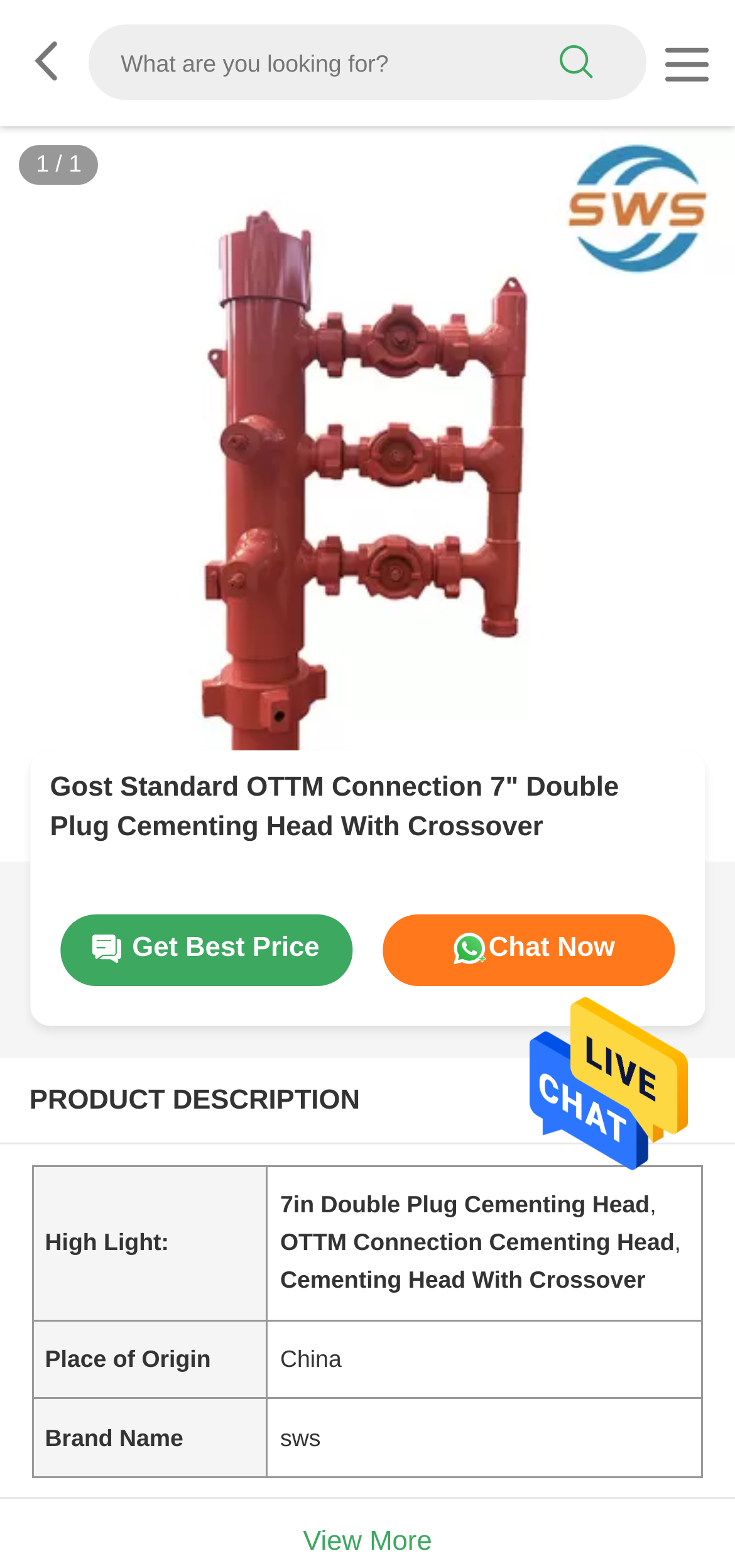Please provide a brief answer to the following inquiry using a single word or phrase:
Is there a search function on the webpage?

Yes